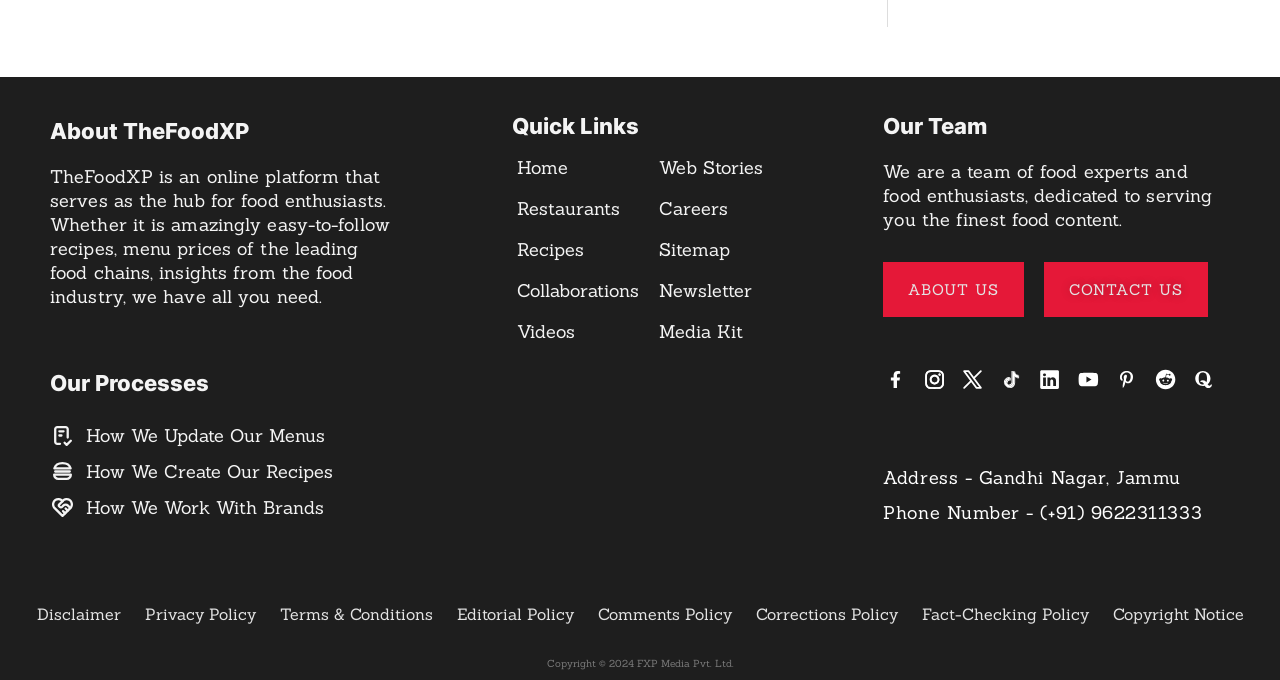What is the address of TheFoodXP?
Your answer should be a single word or phrase derived from the screenshot.

Gandhi Nagar, Jammu